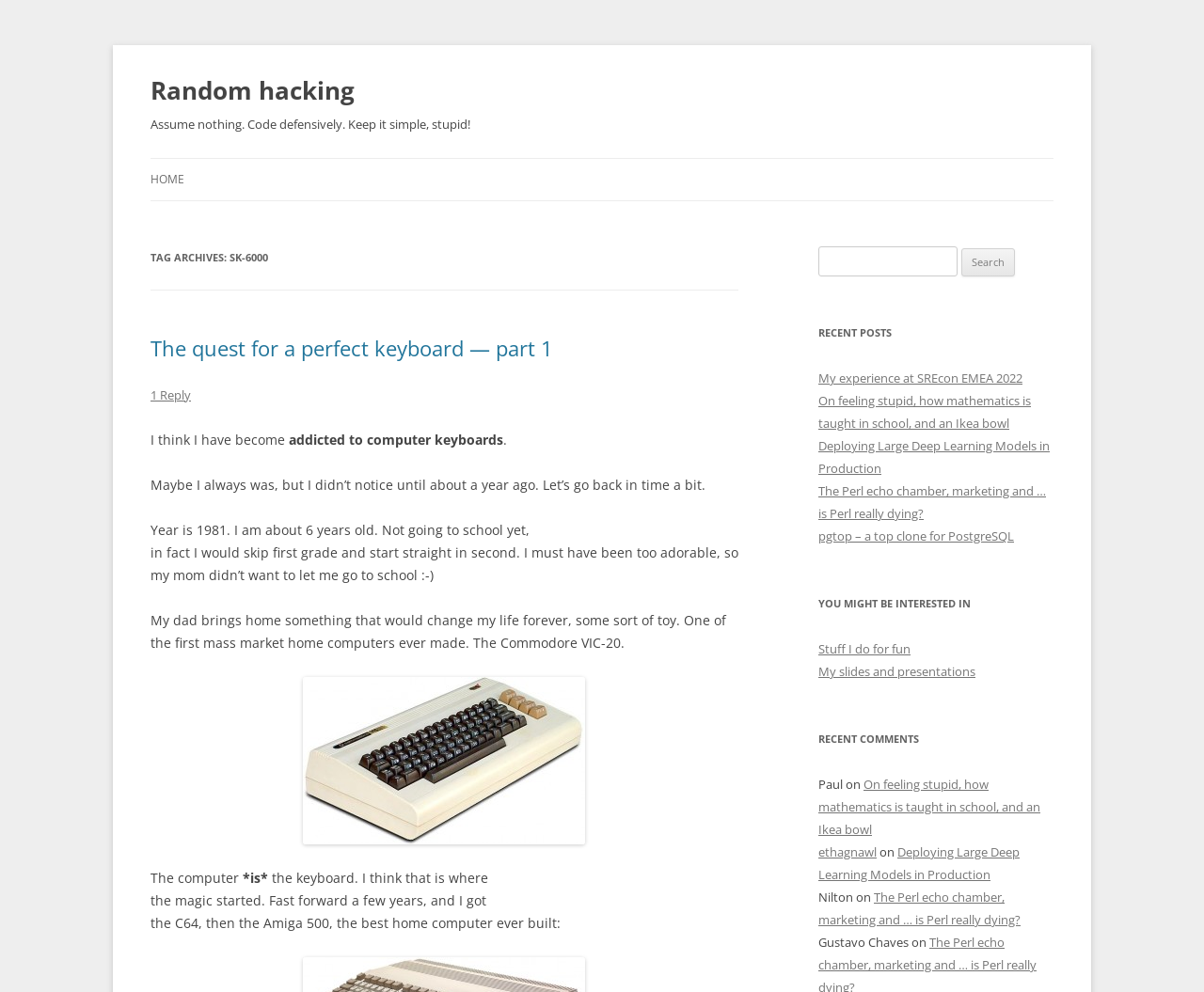Please mark the bounding box coordinates of the area that should be clicked to carry out the instruction: "Click on the 'The quest for a perfect keyboard — part 1' link".

[0.125, 0.337, 0.459, 0.365]